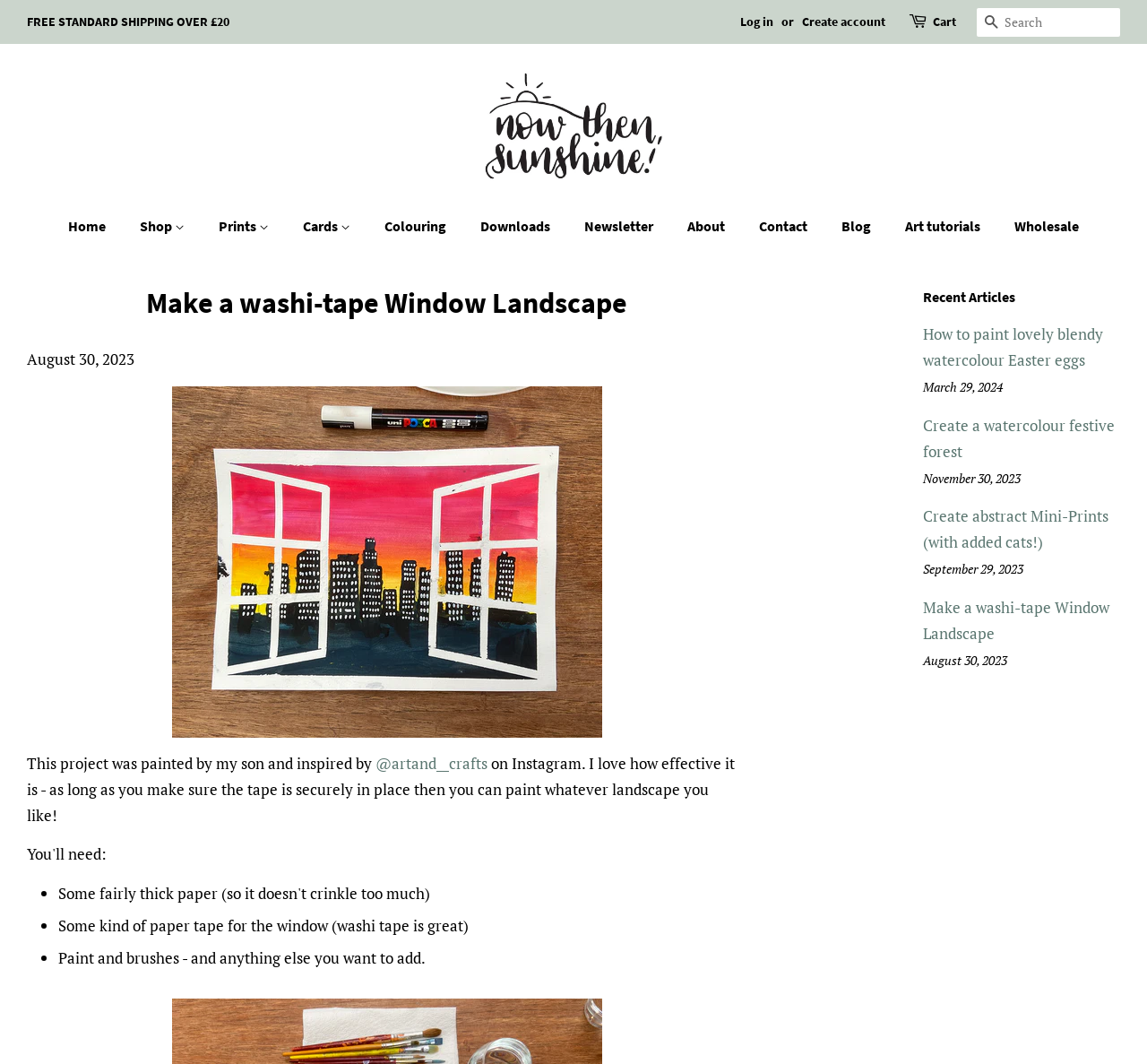What is the free shipping threshold?
Look at the image and answer the question using a single word or phrase.

£20